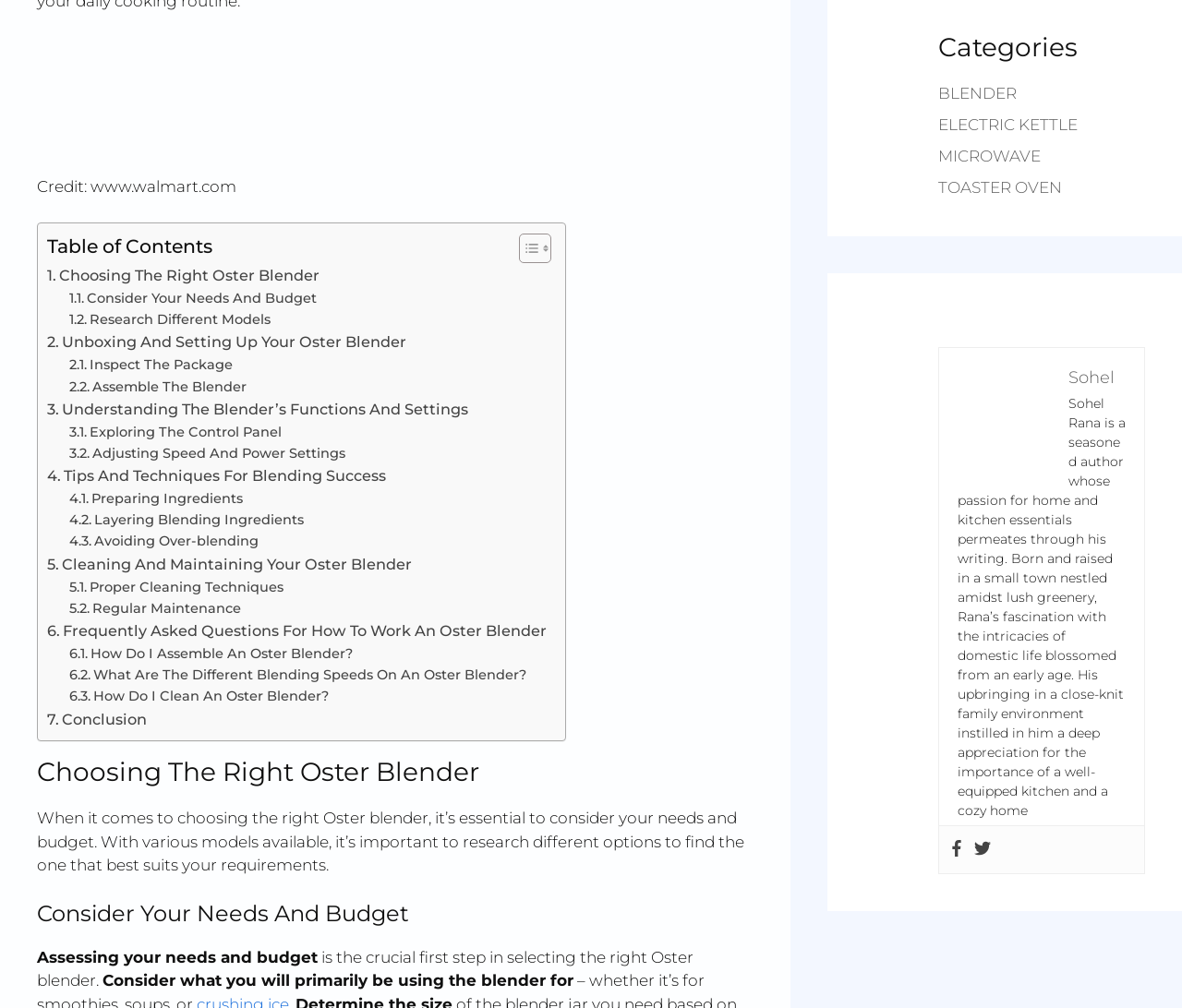Select the bounding box coordinates of the element I need to click to carry out the following instruction: "Read the article about 'Choosing The Right Oster Blender'".

[0.04, 0.828, 0.27, 0.852]